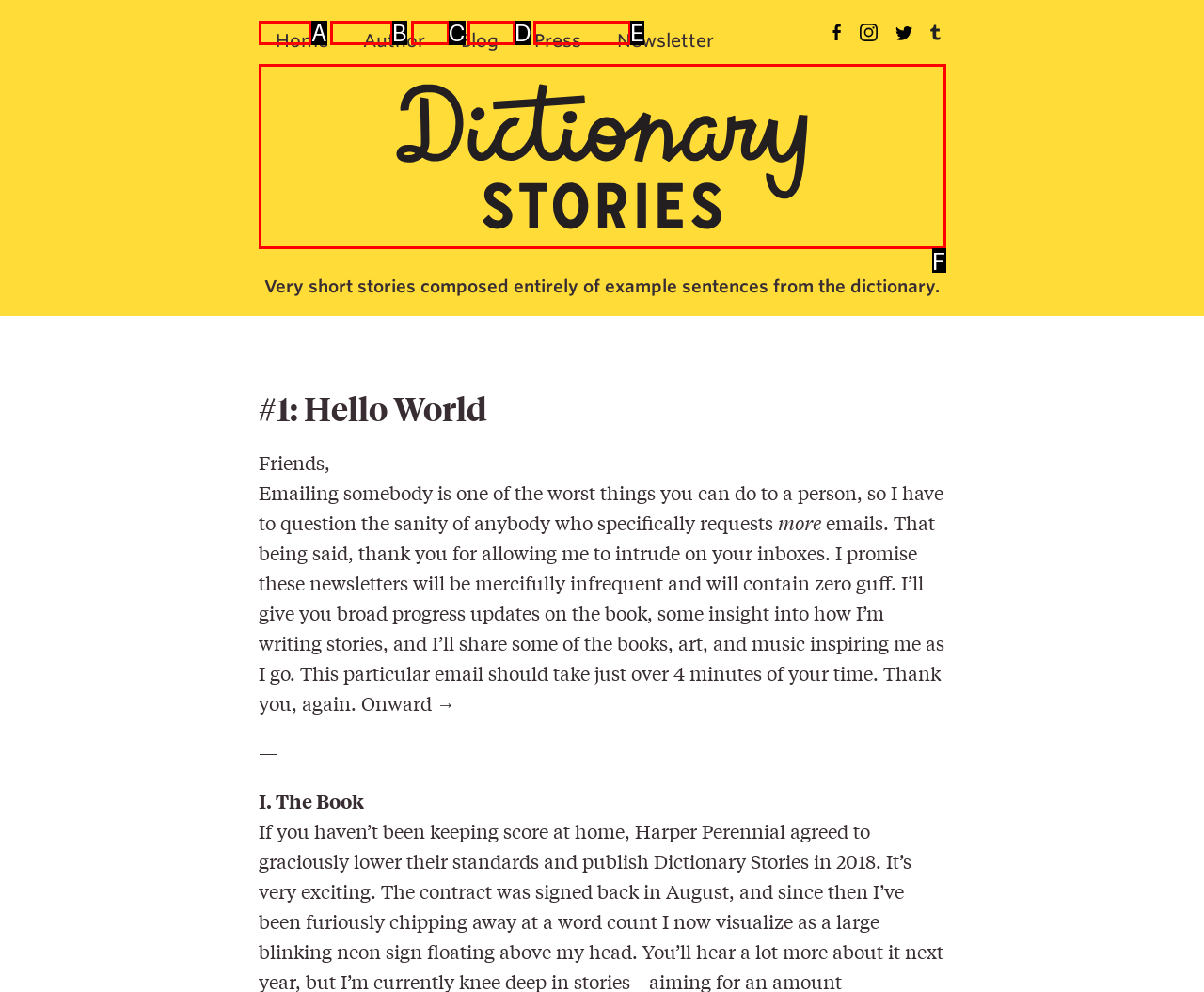Find the option that aligns with: Press
Provide the letter of the corresponding option.

D